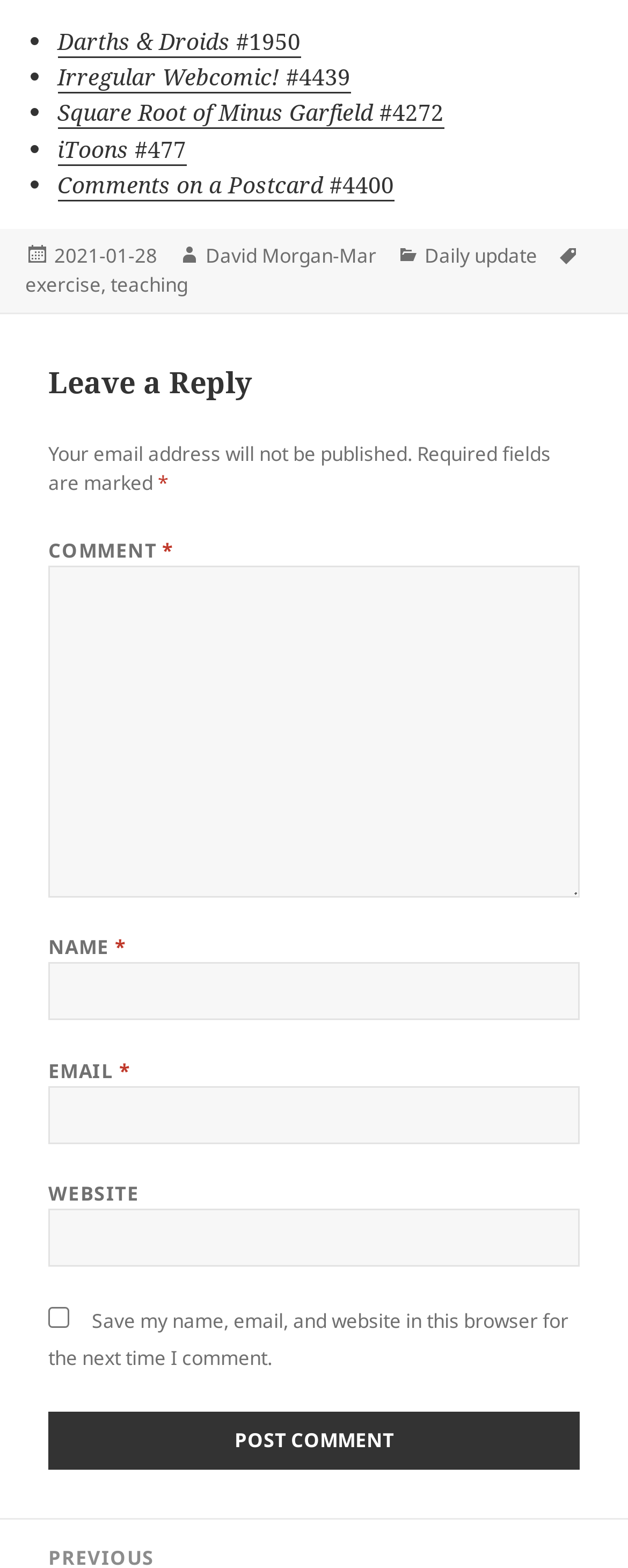Locate the bounding box coordinates of the clickable region to complete the following instruction: "Click on the link 'Darths & Droids #1950'."

[0.091, 0.016, 0.478, 0.037]